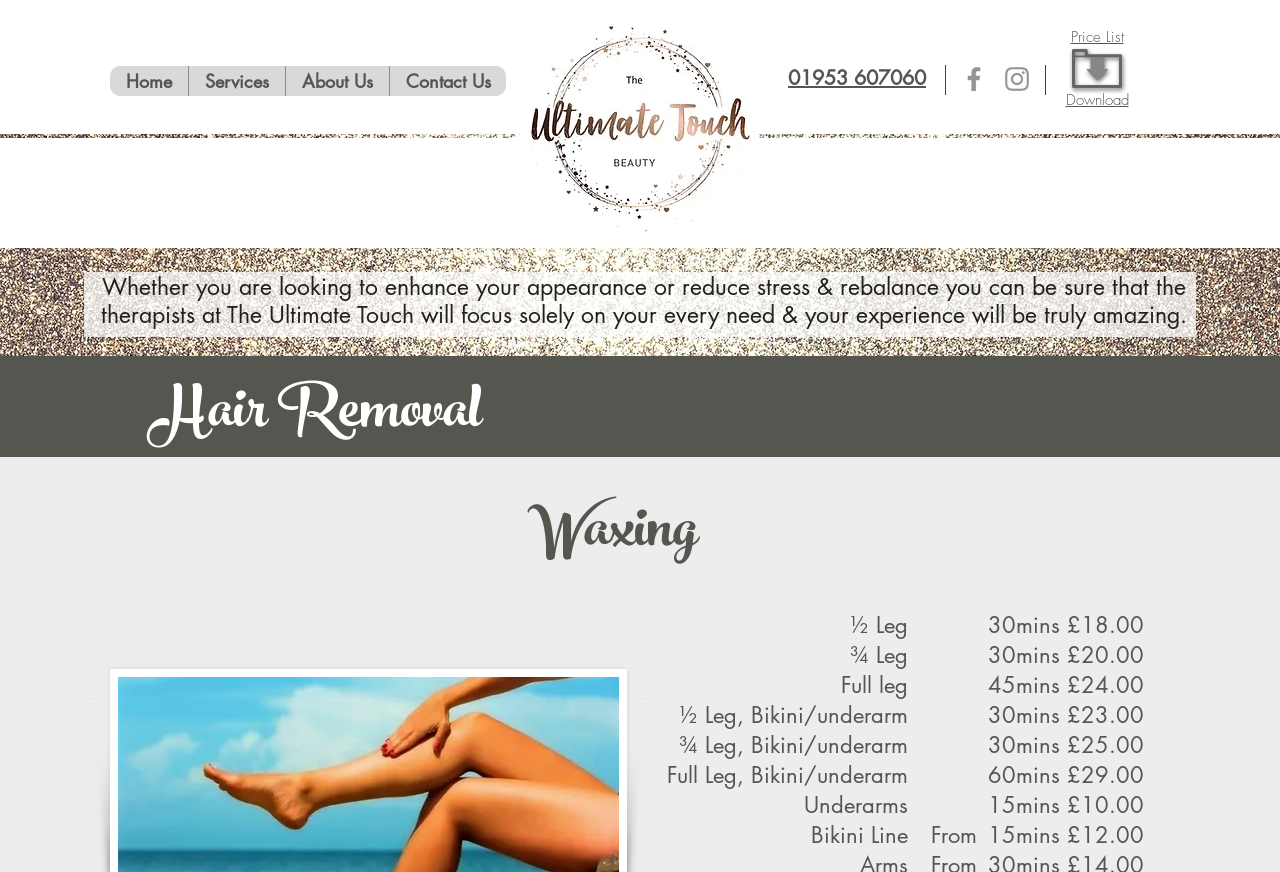Please identify the bounding box coordinates of the clickable region that I should interact with to perform the following instruction: "Click the Home link". The coordinates should be expressed as four float numbers between 0 and 1, i.e., [left, top, right, bottom].

[0.086, 0.076, 0.147, 0.11]